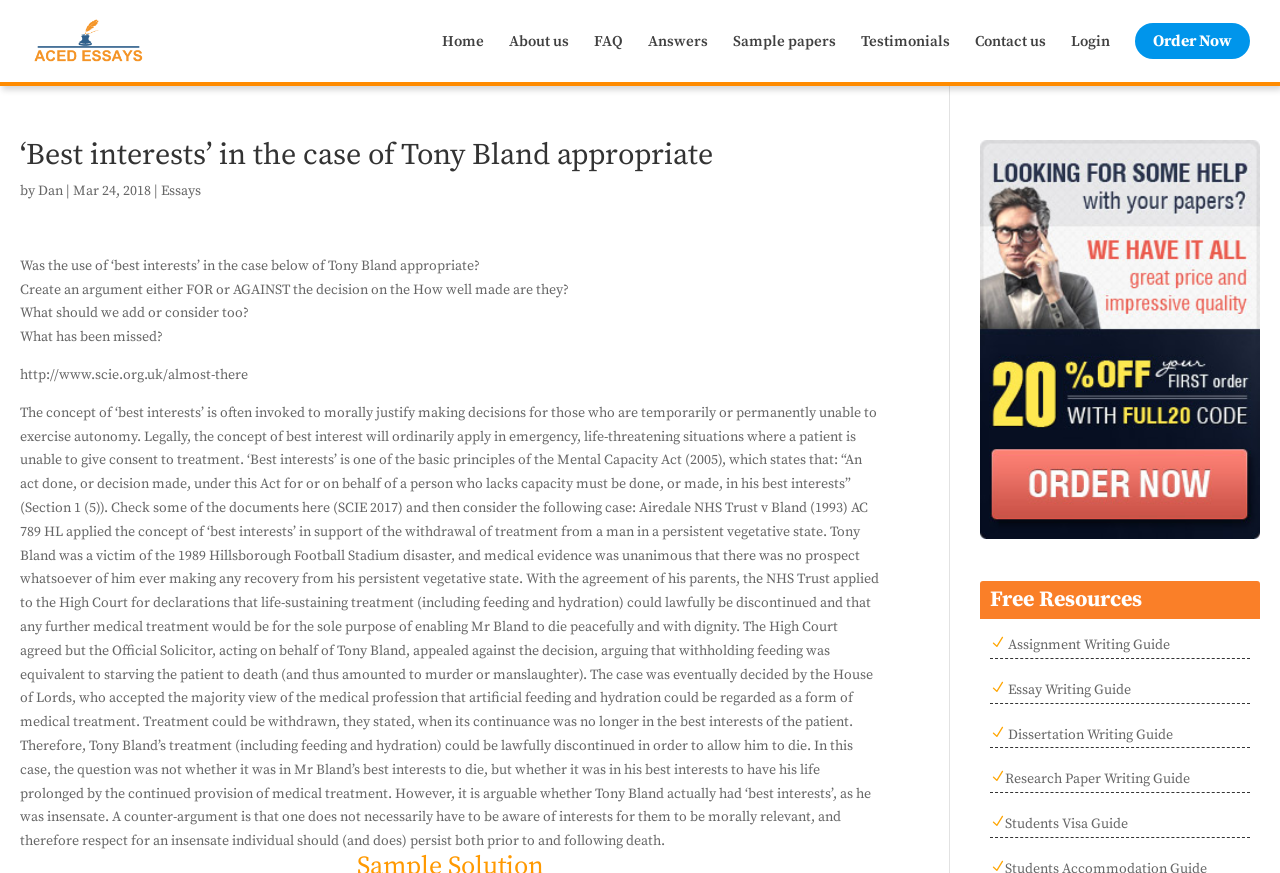Please identify the bounding box coordinates of the region to click in order to complete the task: "Read the 'Essays' link". The coordinates must be four float numbers between 0 and 1, specified as [left, top, right, bottom].

[0.126, 0.208, 0.157, 0.229]